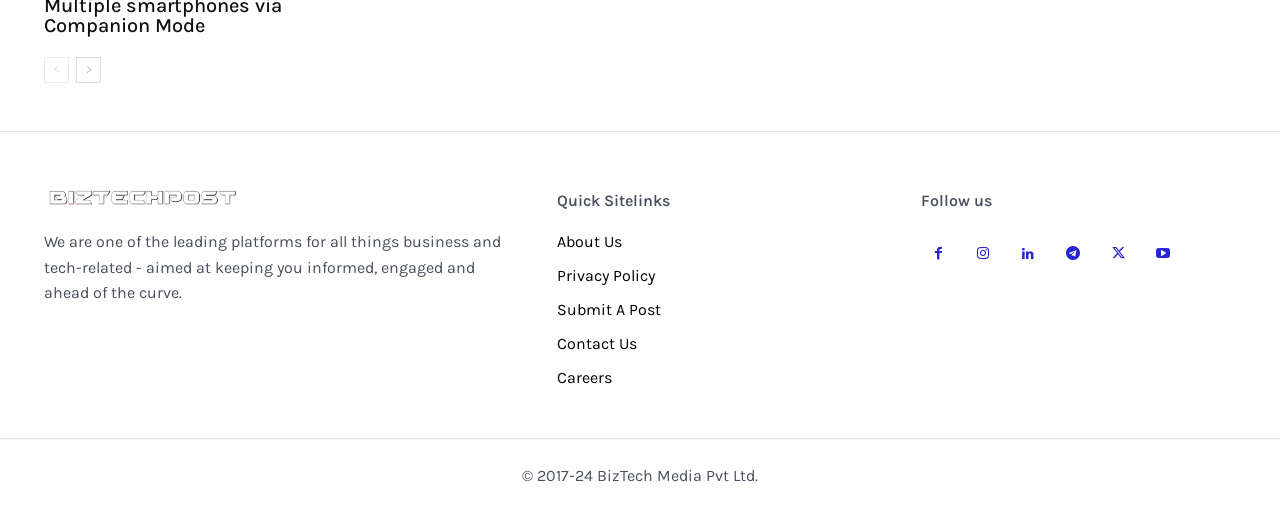What is the copyright year range?
Answer the question in as much detail as possible.

The static text '© 2017-24 BizTech Media Pvt Ltd.' indicates that the copyright year range is from 2017 to 2024.